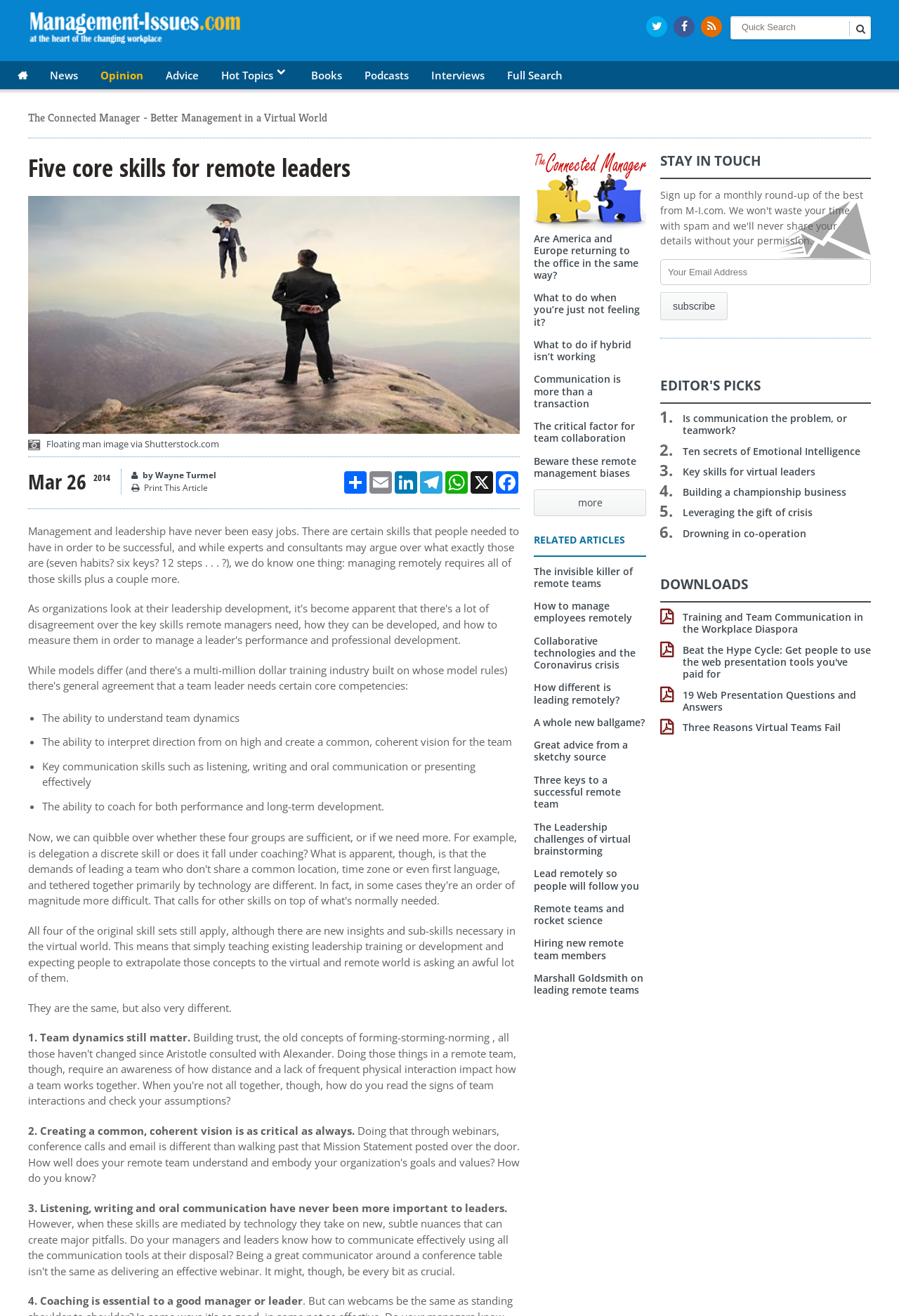Provide a short, one-word or phrase answer to the question below:
What is the topic of the article?

Remote leadership